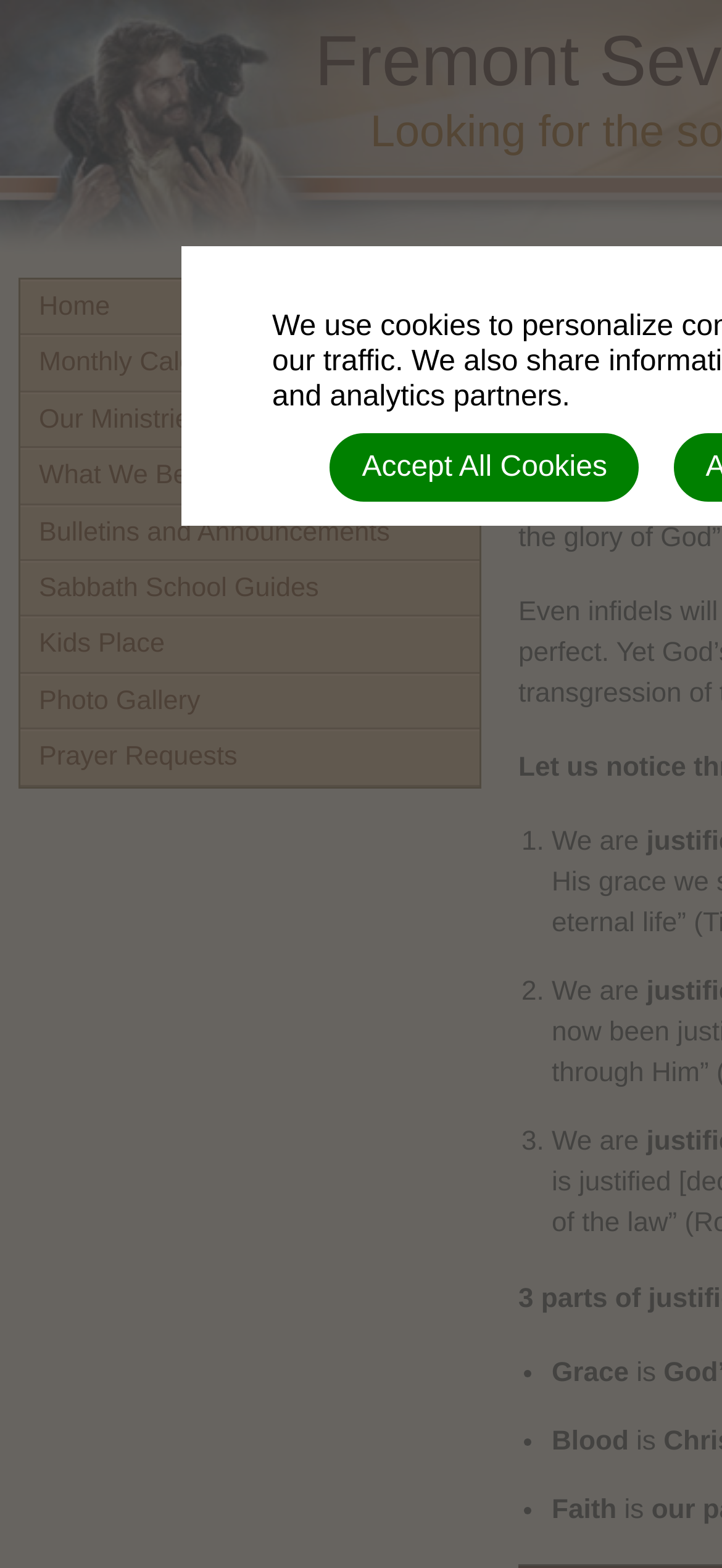Locate the bounding box coordinates of the area to click to fulfill this instruction: "check prayer requests". The bounding box should be presented as four float numbers between 0 and 1, in the order [left, top, right, bottom].

[0.028, 0.465, 0.664, 0.501]